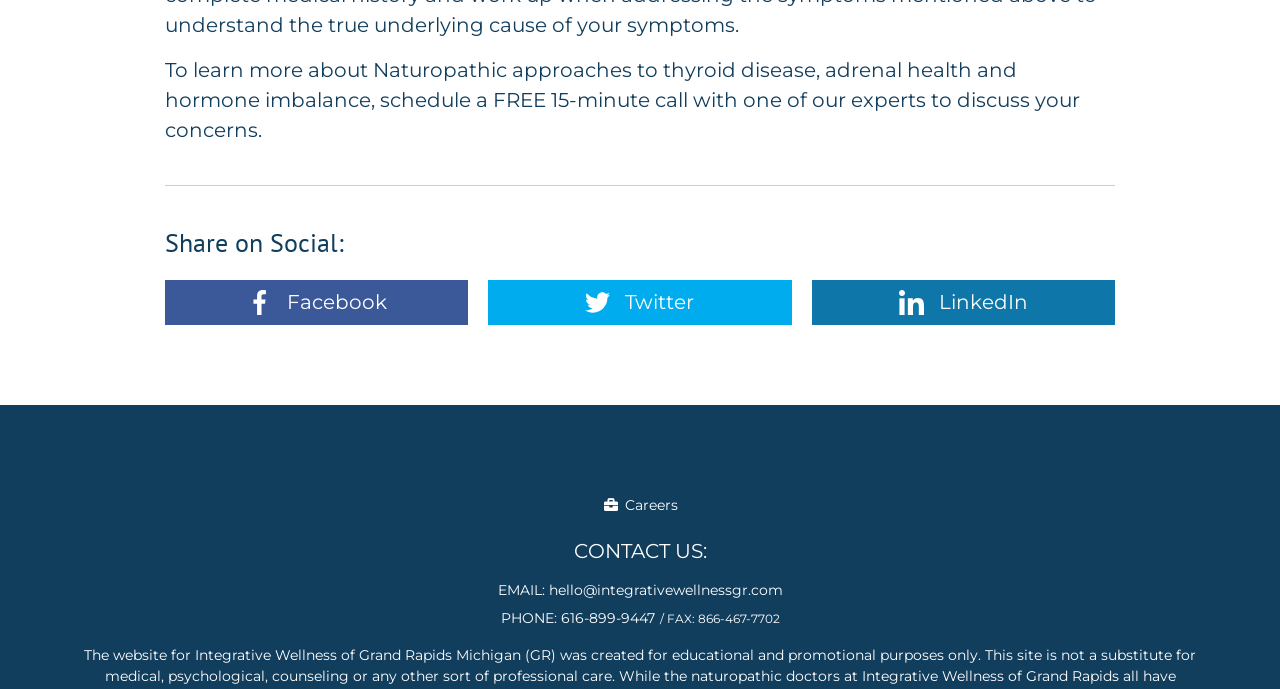Using the element description provided, determine the bounding box coordinates in the format (top-left x, top-left y, bottom-right x, bottom-right y). Ensure that all values are floating point numbers between 0 and 1. Element description: USE CASE

None